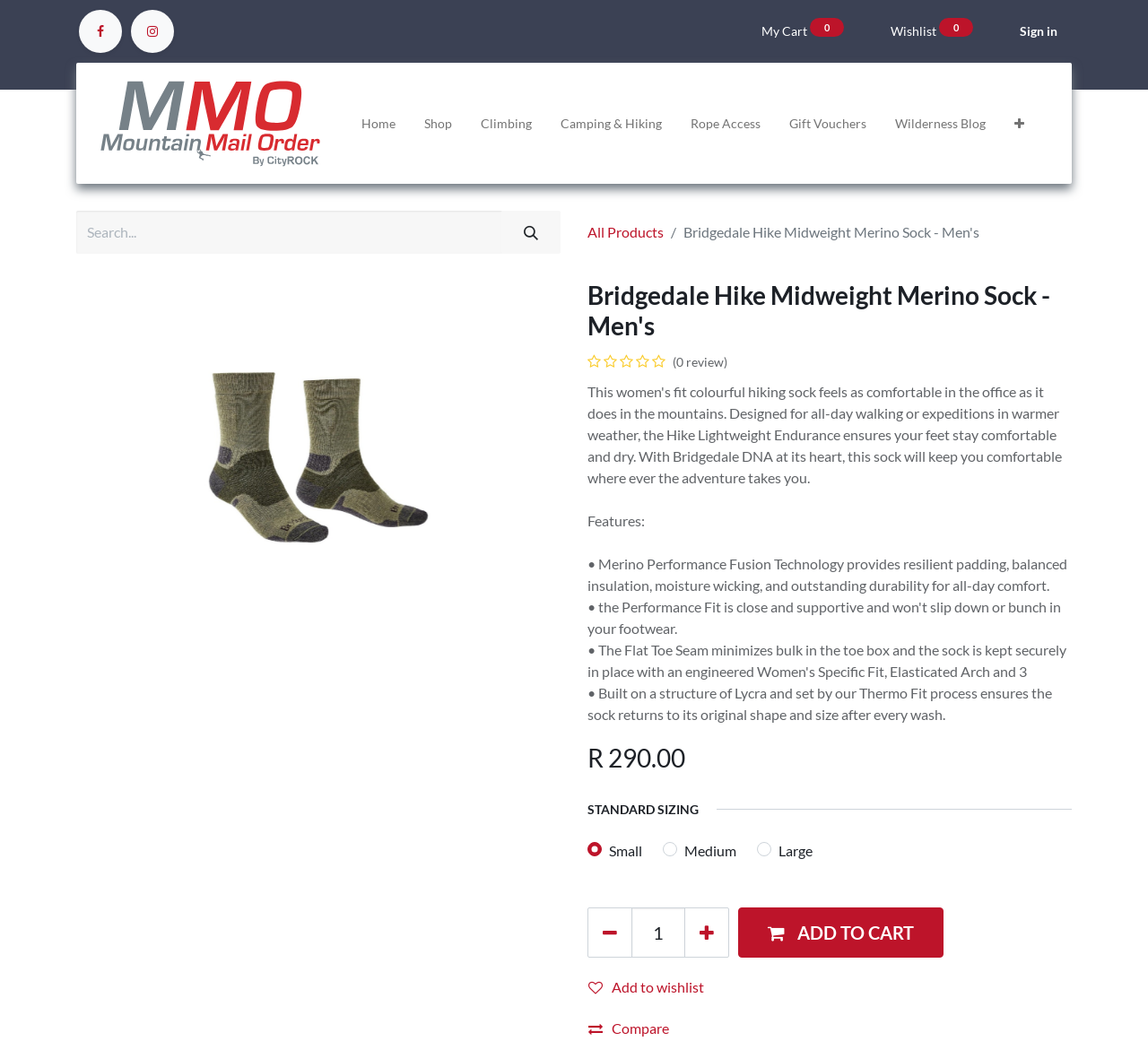Give a short answer using one word or phrase for the question:
What is the navigation menu item that comes after 'Camping & Hiking'?

Rope Access